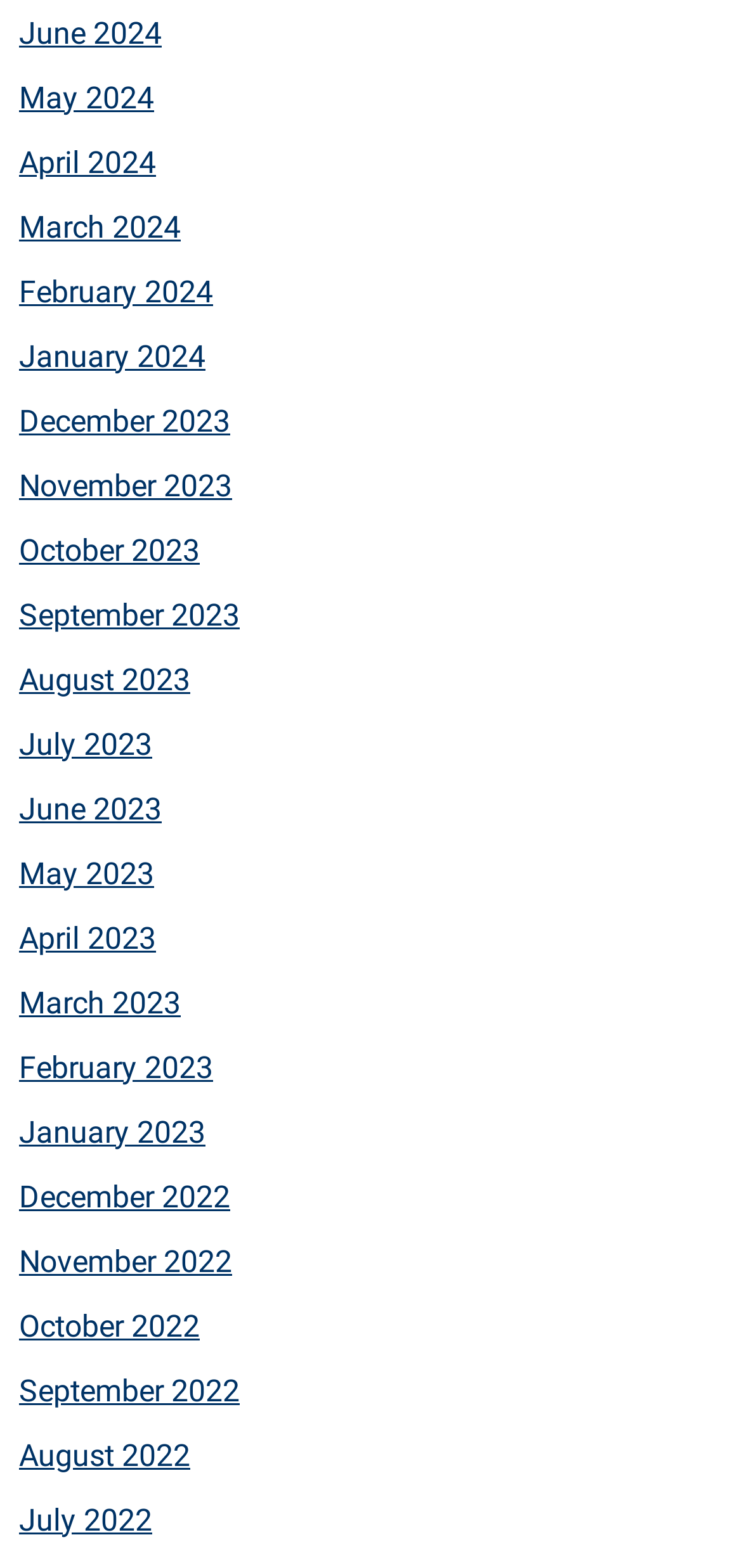Determine the bounding box coordinates for the clickable element to execute this instruction: "Access January 2024". Provide the coordinates as four float numbers between 0 and 1, i.e., [left, top, right, bottom].

[0.026, 0.215, 0.277, 0.238]